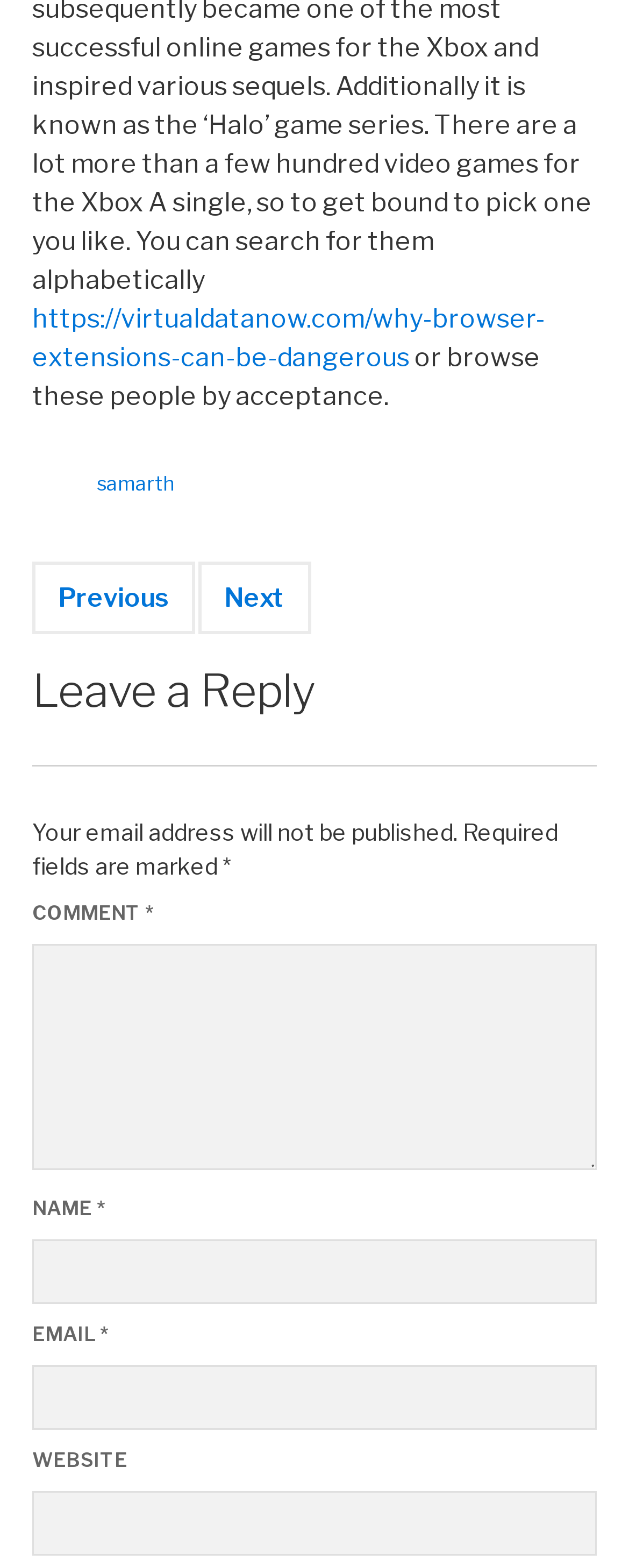Locate the bounding box coordinates of the element you need to click to accomplish the task described by this instruction: "click the link to learn about browser extensions".

[0.051, 0.194, 0.867, 0.238]